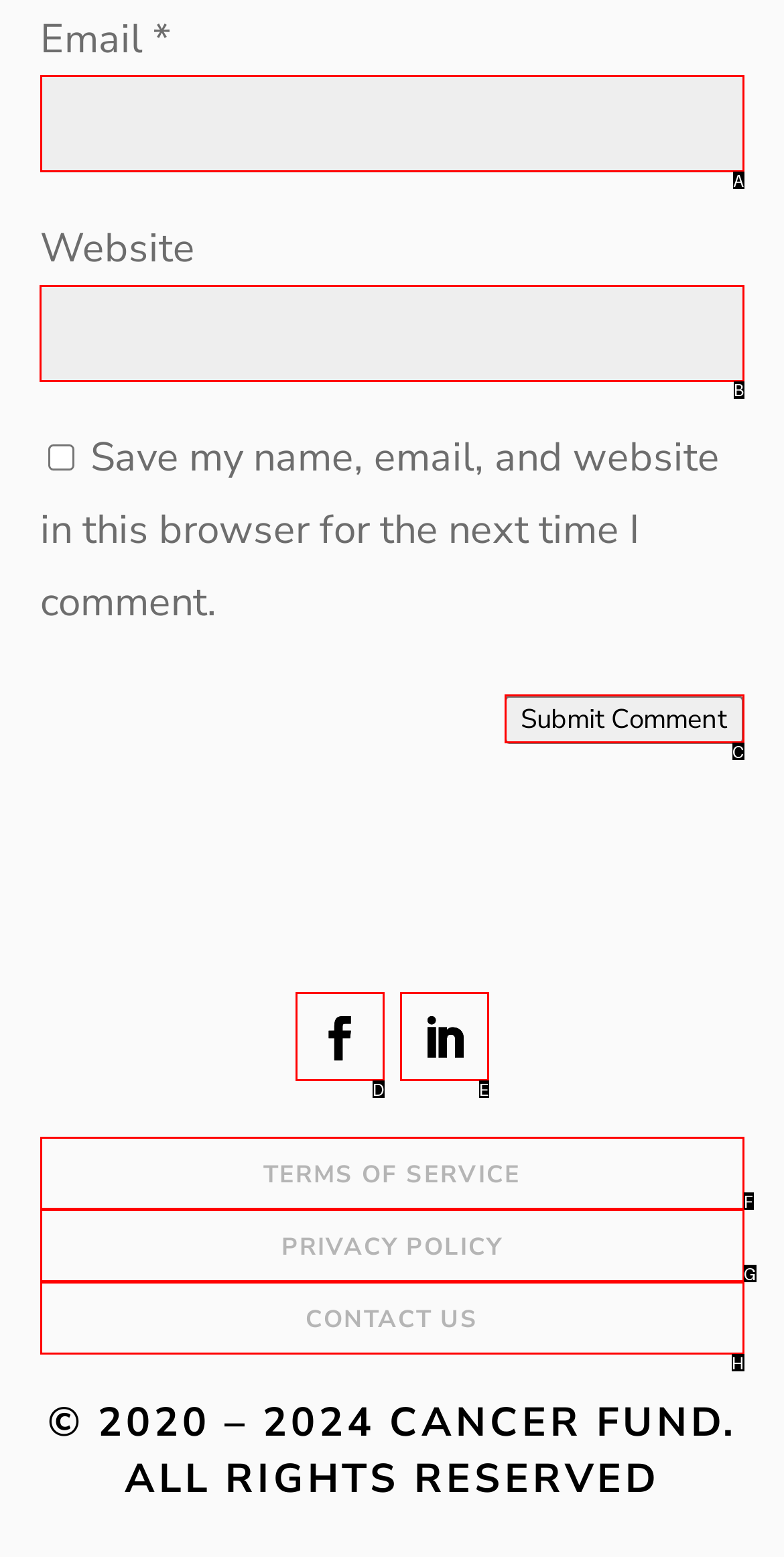To execute the task: Input website URL, which one of the highlighted HTML elements should be clicked? Answer with the option's letter from the choices provided.

B